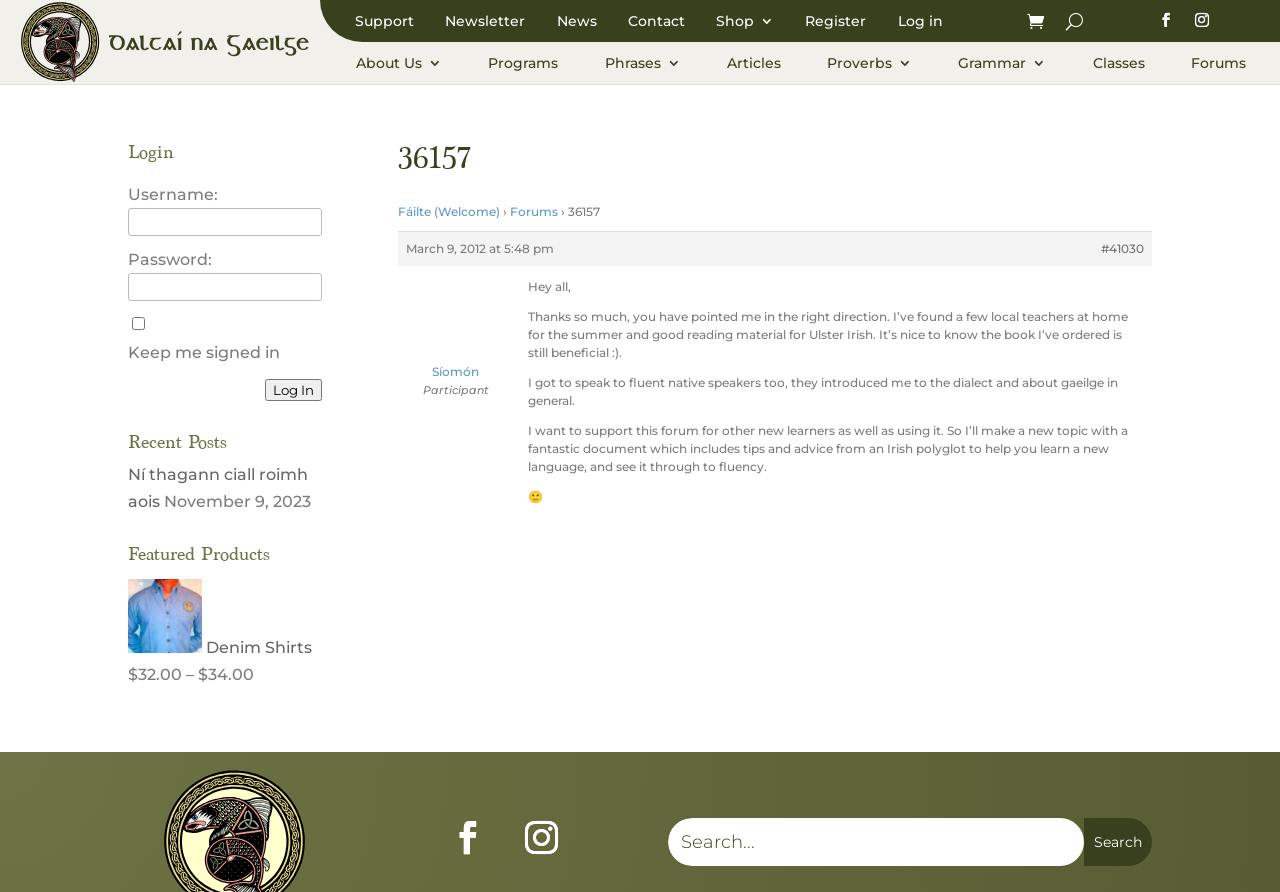Describe the webpage meticulously, covering all significant aspects.

The webpage appears to be a forum or community website focused on the Irish language, with the title "36157 – Daltaí na Gaeilge" at the top. The page is divided into several sections.

At the top, there is a logo on the left and a navigation menu on the right, featuring links to "Support", "Newsletter", "News", "Contact", "Shop", "Register", and "Log in". Below the navigation menu, there are two rows of links: the first row has links to "About Us", "Programs", "Phrases", "Articles", "Proverbs", "Grammar", "Classes", and "Forums", while the second row has links to social media platforms.

The main content area is divided into three sections. On the left, there is a login form with fields for username and password, as well as a "Keep me signed in" checkbox and a "Log In" button. Above the login form, there is a heading that says "Login".

In the middle, there is a section with a heading that says "36157" and features a post from a user named "Síomón". The post is dated March 9, 2012, and discusses the user's experience with finding local teachers and reading material for Ulster Irish. The post also mentions the user's intention to share a document with tips and advice for learning a new language.

On the right, there are three sections: "Recent Posts", "Featured Products", and a search bar at the bottom. The "Recent Posts" section features a link to a post titled "Ní thagann ciall roimh aois" and is dated November 9, 2023. The "Featured Products" section features a link to "Denim Shirts" with a price range of $32.00 to $34.00.